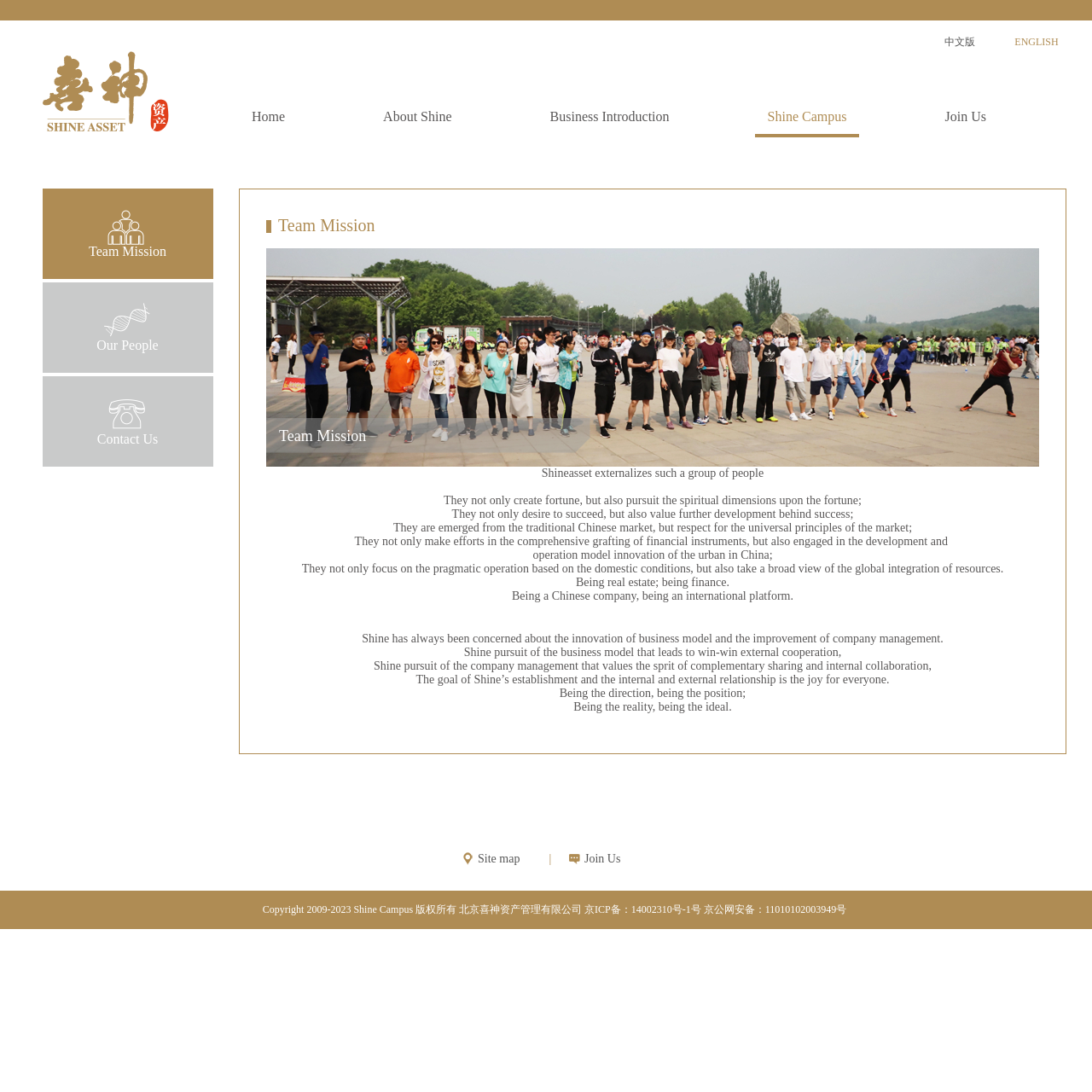Determine the bounding box coordinates for the region that must be clicked to execute the following instruction: "Go to the WEB SHOP".

None